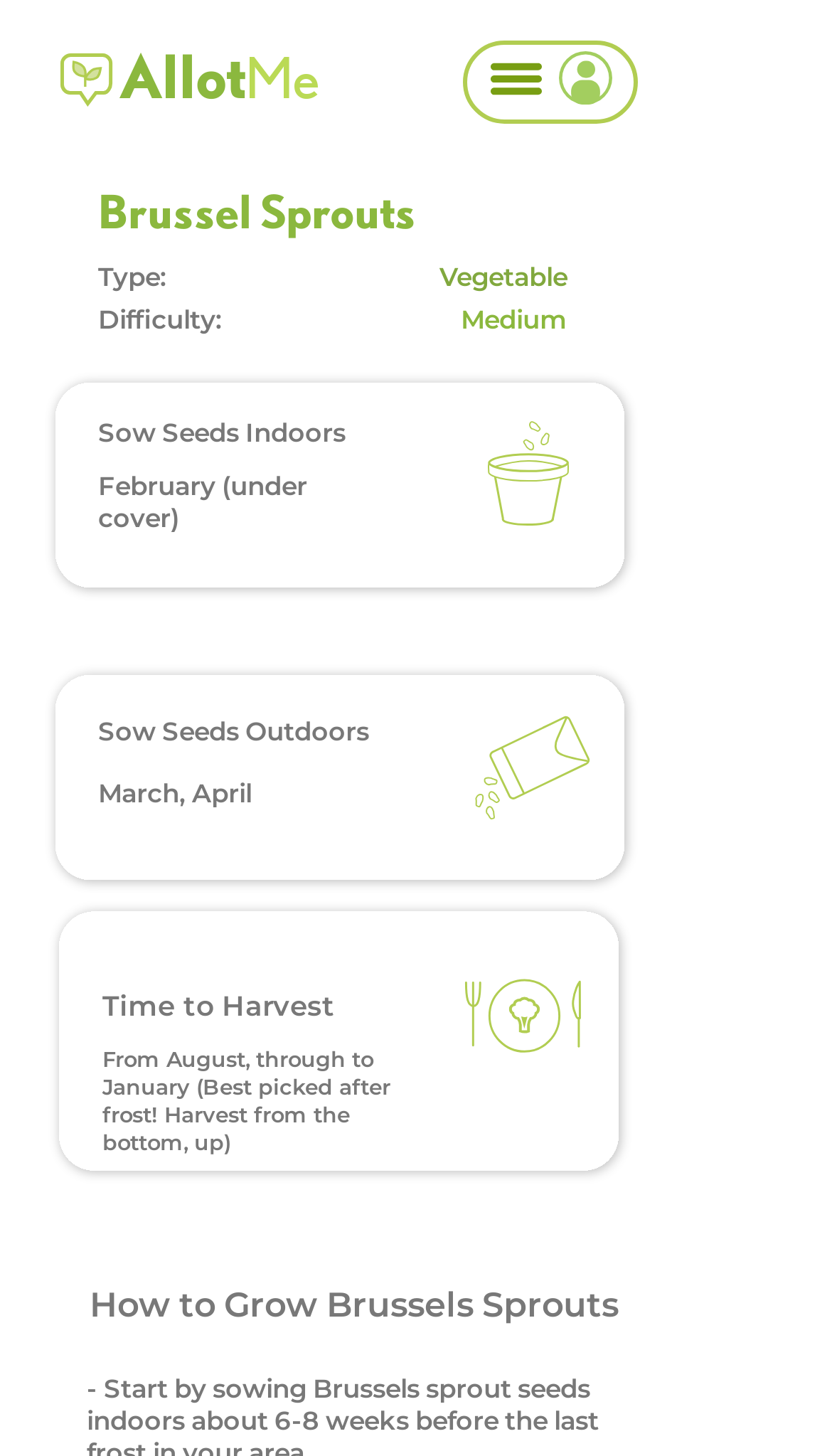Based on the element description: "AllotMe", identify the UI element and provide its bounding box coordinates. Use four float numbers between 0 and 1, [left, top, right, bottom].

[0.144, 0.026, 0.385, 0.076]